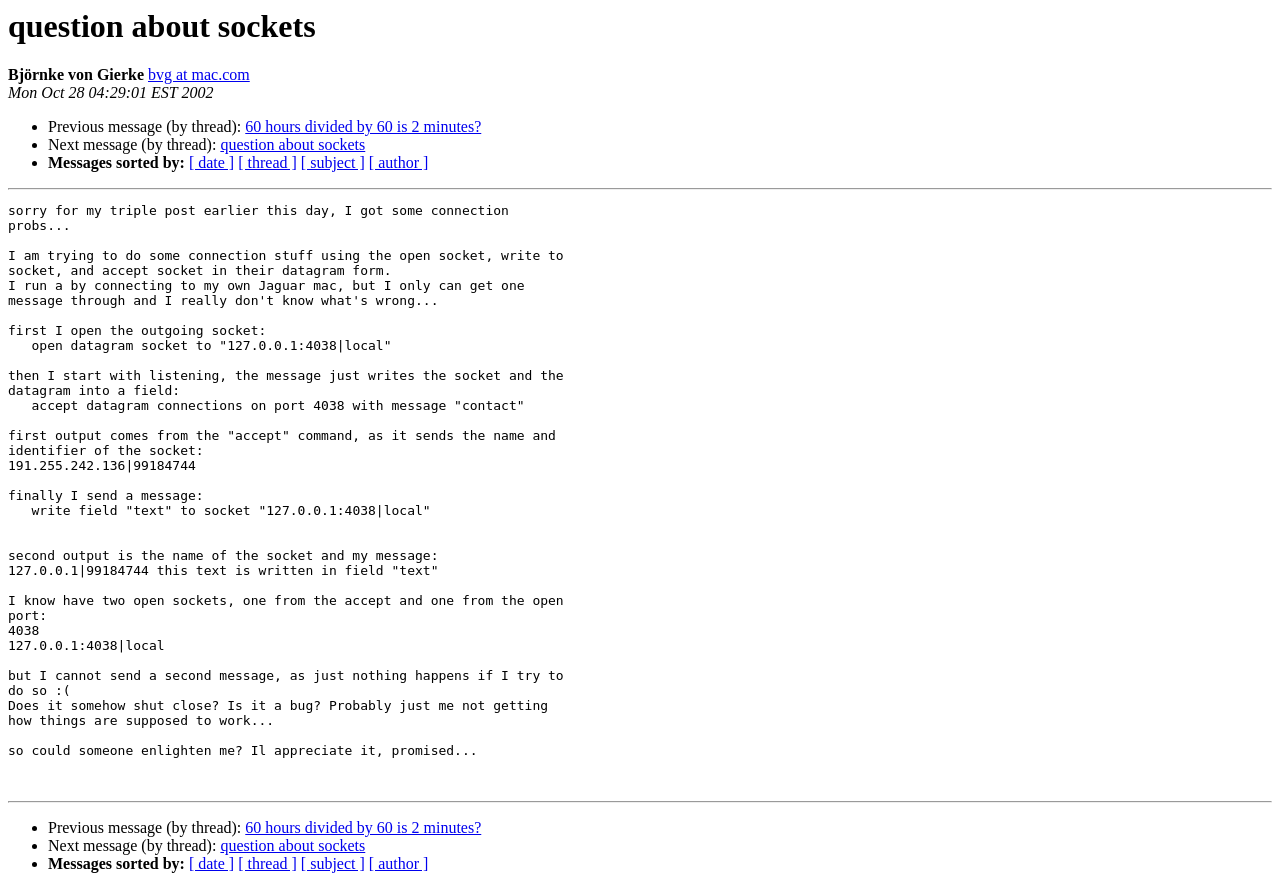Identify the bounding box coordinates for the region to click in order to carry out this instruction: "Sort messages by thread". Provide the coordinates using four float numbers between 0 and 1, formatted as [left, top, right, bottom].

[0.186, 0.176, 0.232, 0.196]